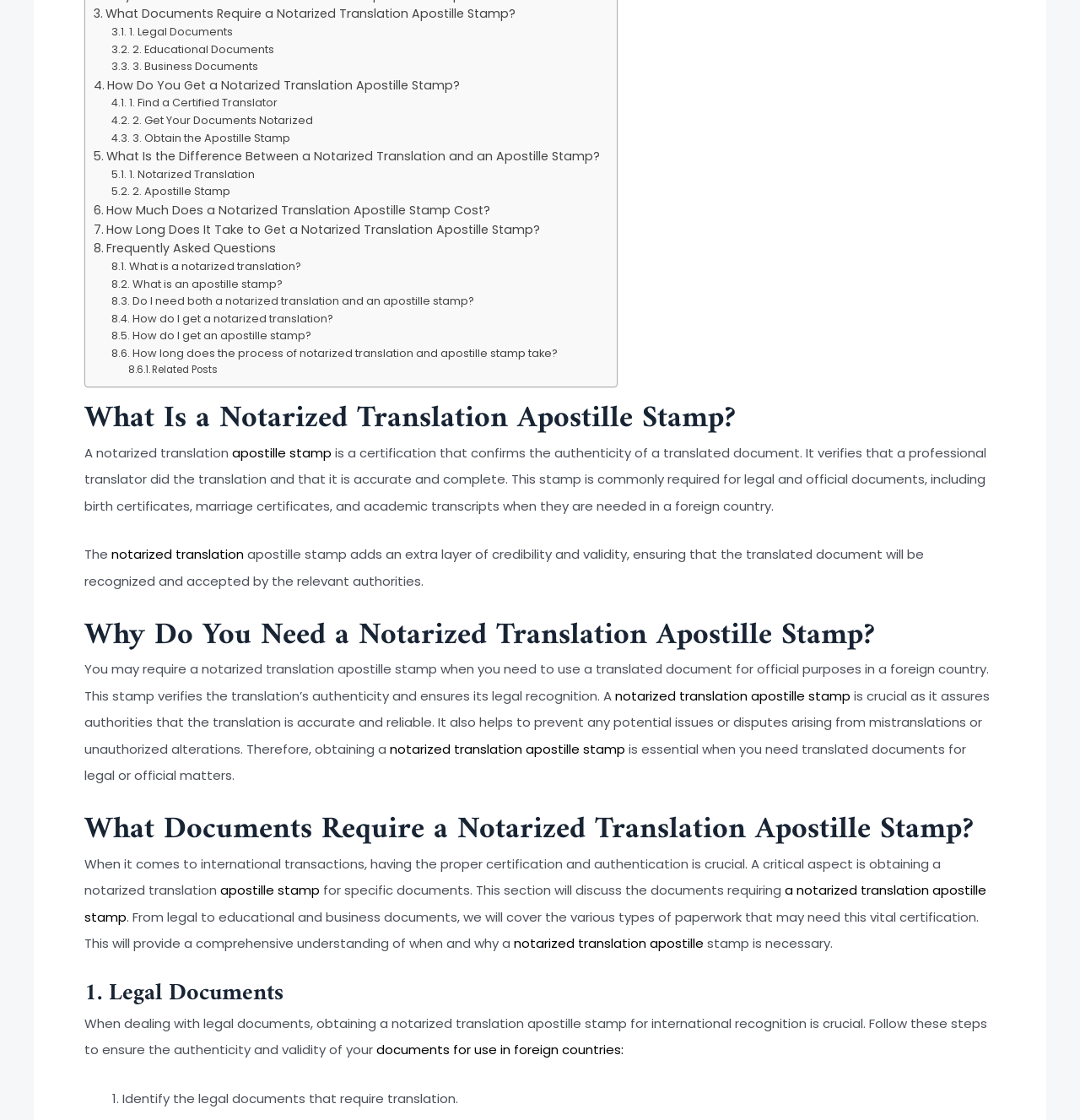Determine the bounding box coordinates for the UI element matching this description: "notarized translation apostille stamp".

[0.361, 0.661, 0.579, 0.677]